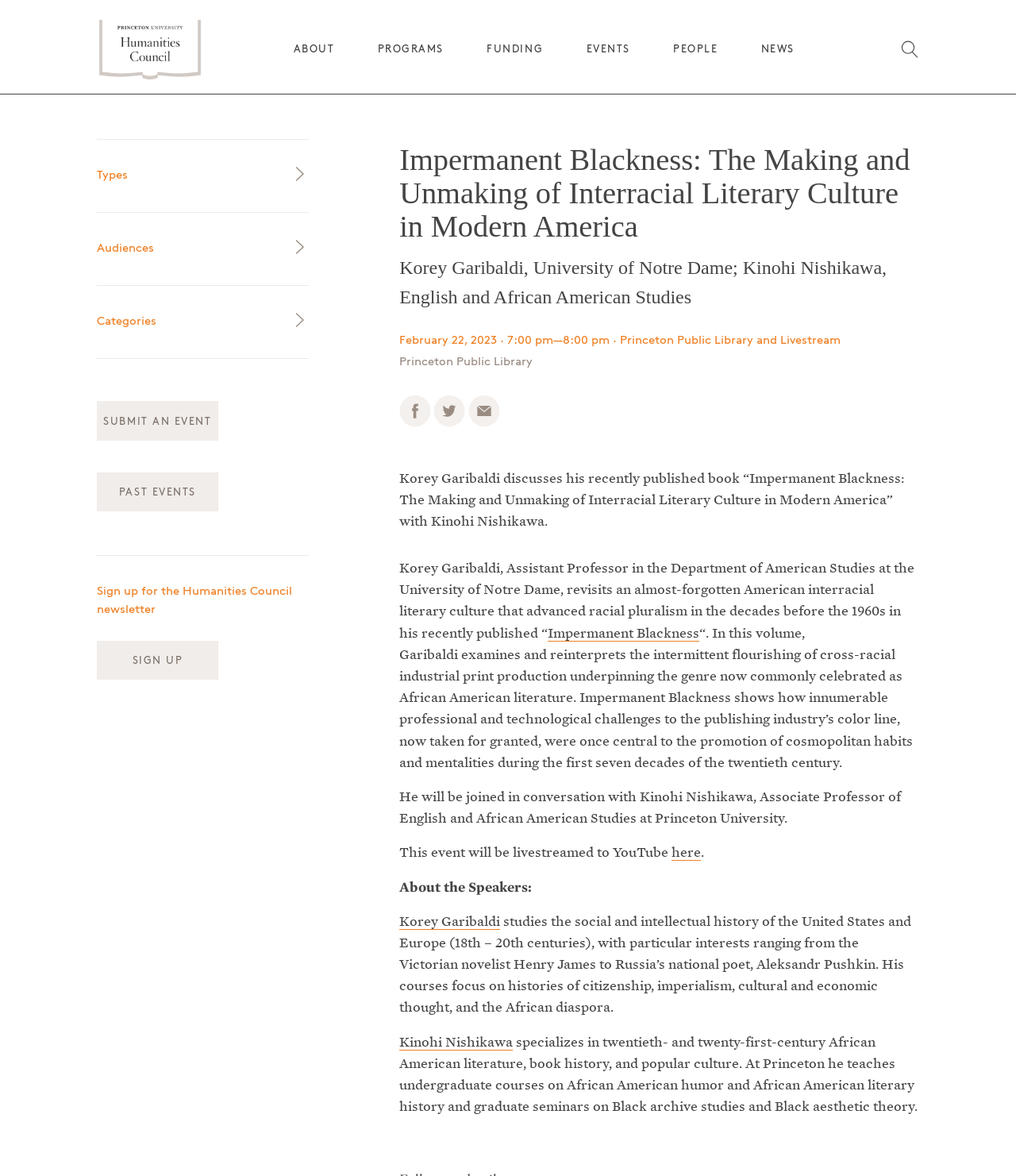What is the title or heading displayed on the webpage?

Impermanent Blackness: The Making and Unmaking of Interracial Literary Culture in Modern America